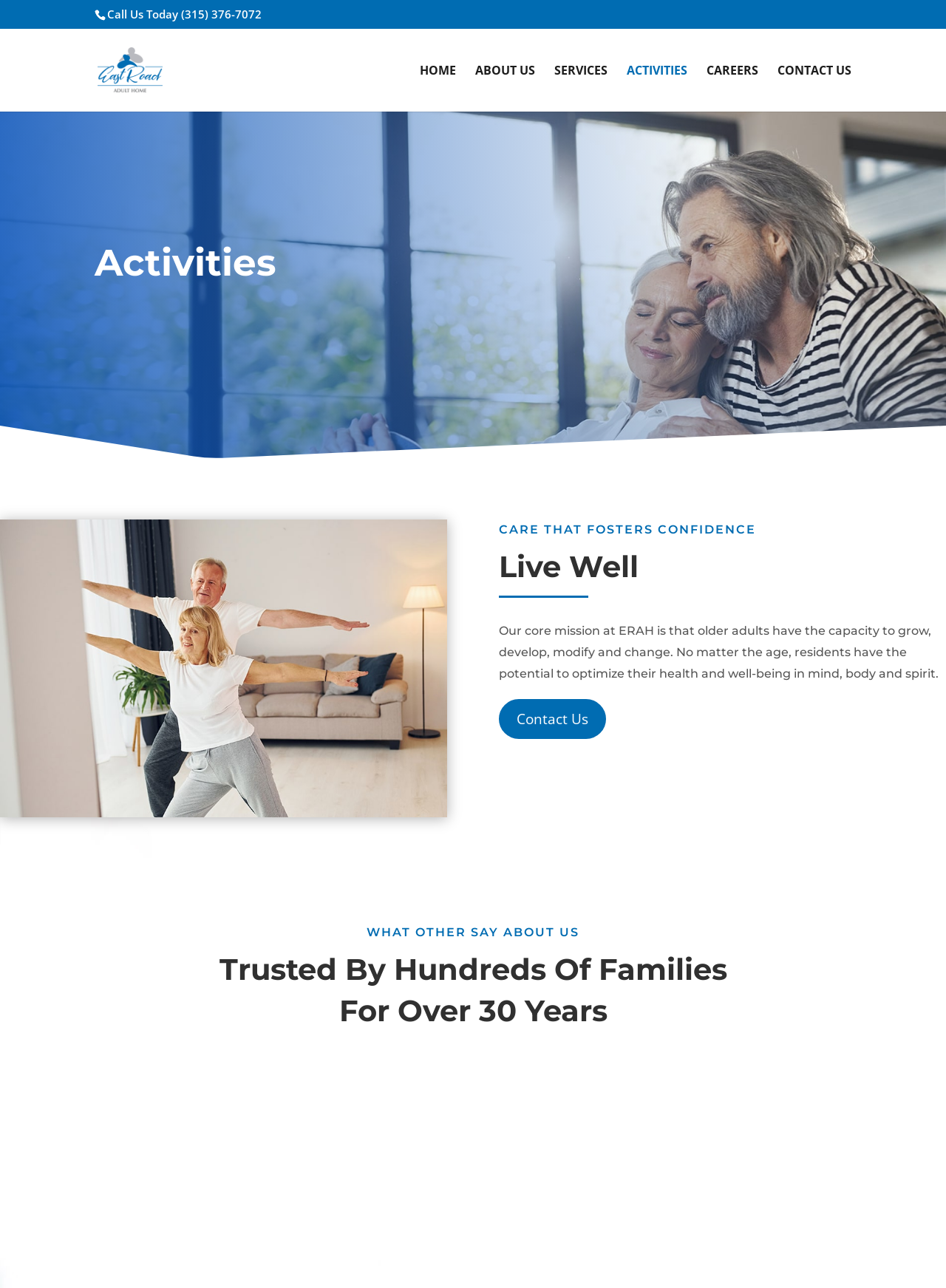Please find the bounding box coordinates (top-left x, top-left y, bottom-right x, bottom-right y) in the screenshot for the UI element described as follows: Activities

[0.662, 0.05, 0.727, 0.086]